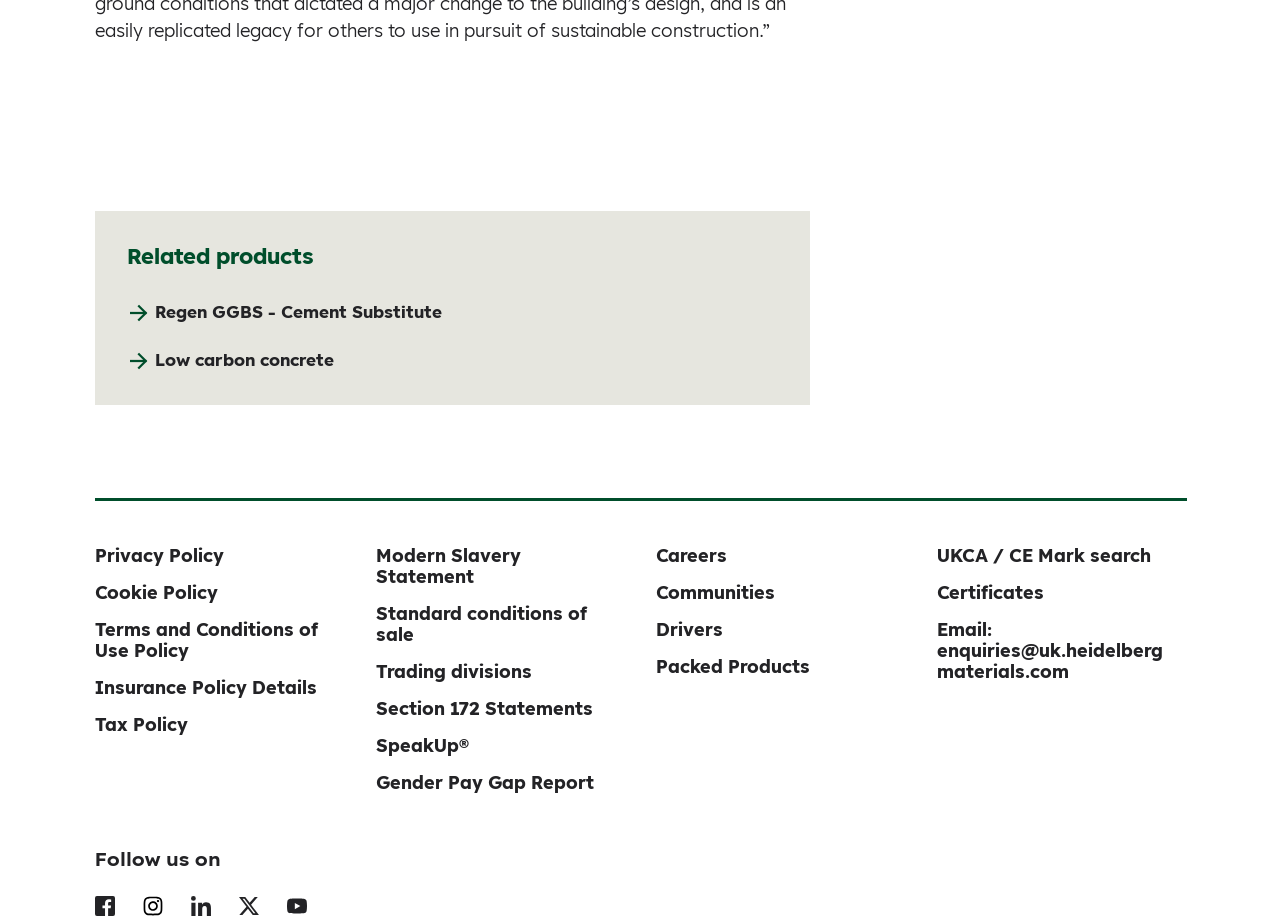Locate the bounding box coordinates of the element that should be clicked to fulfill the instruction: "View related products".

[0.099, 0.263, 0.245, 0.294]